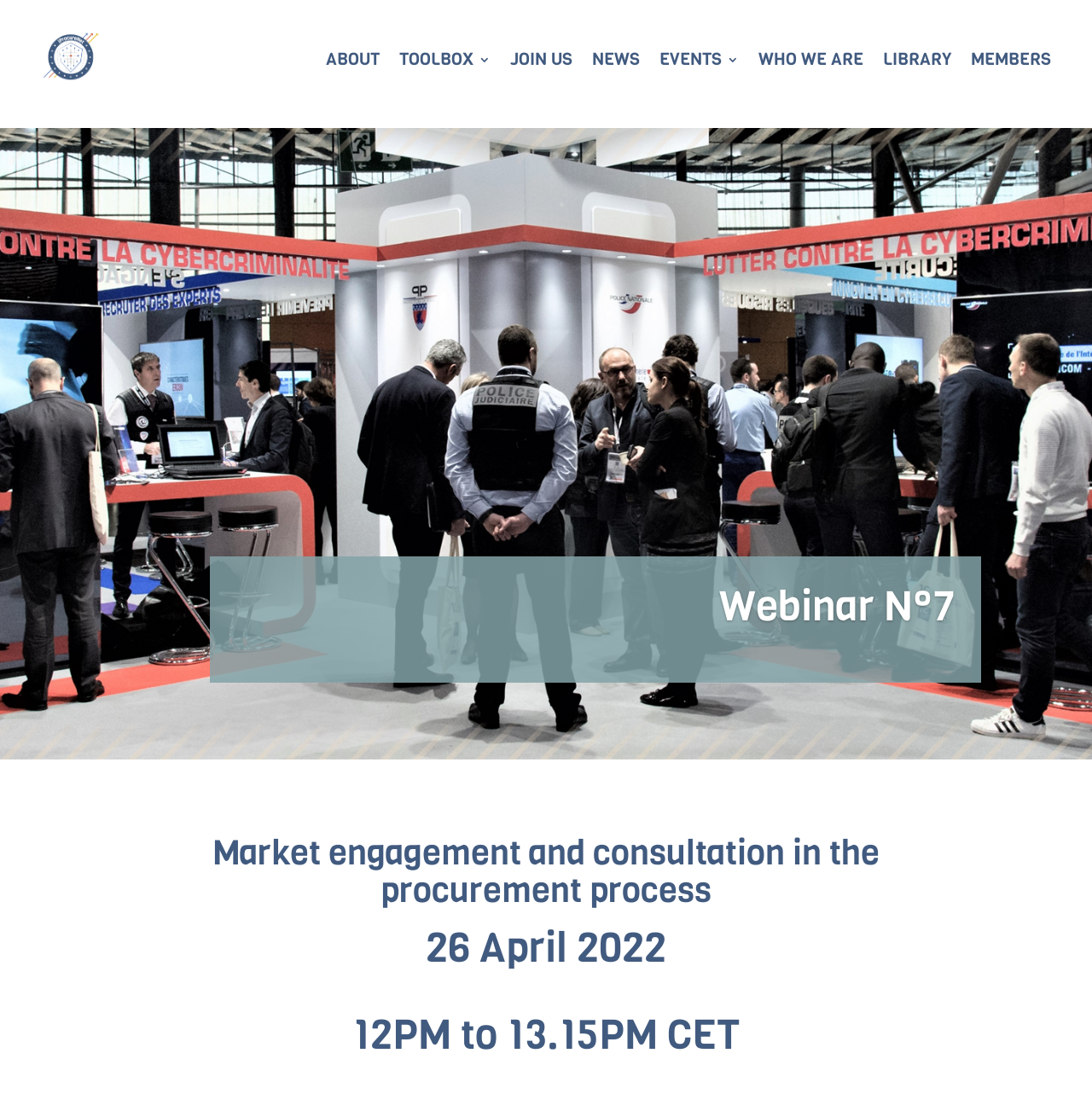Find and generate the main title of the webpage.

Market engagement and consultation in the procurement process